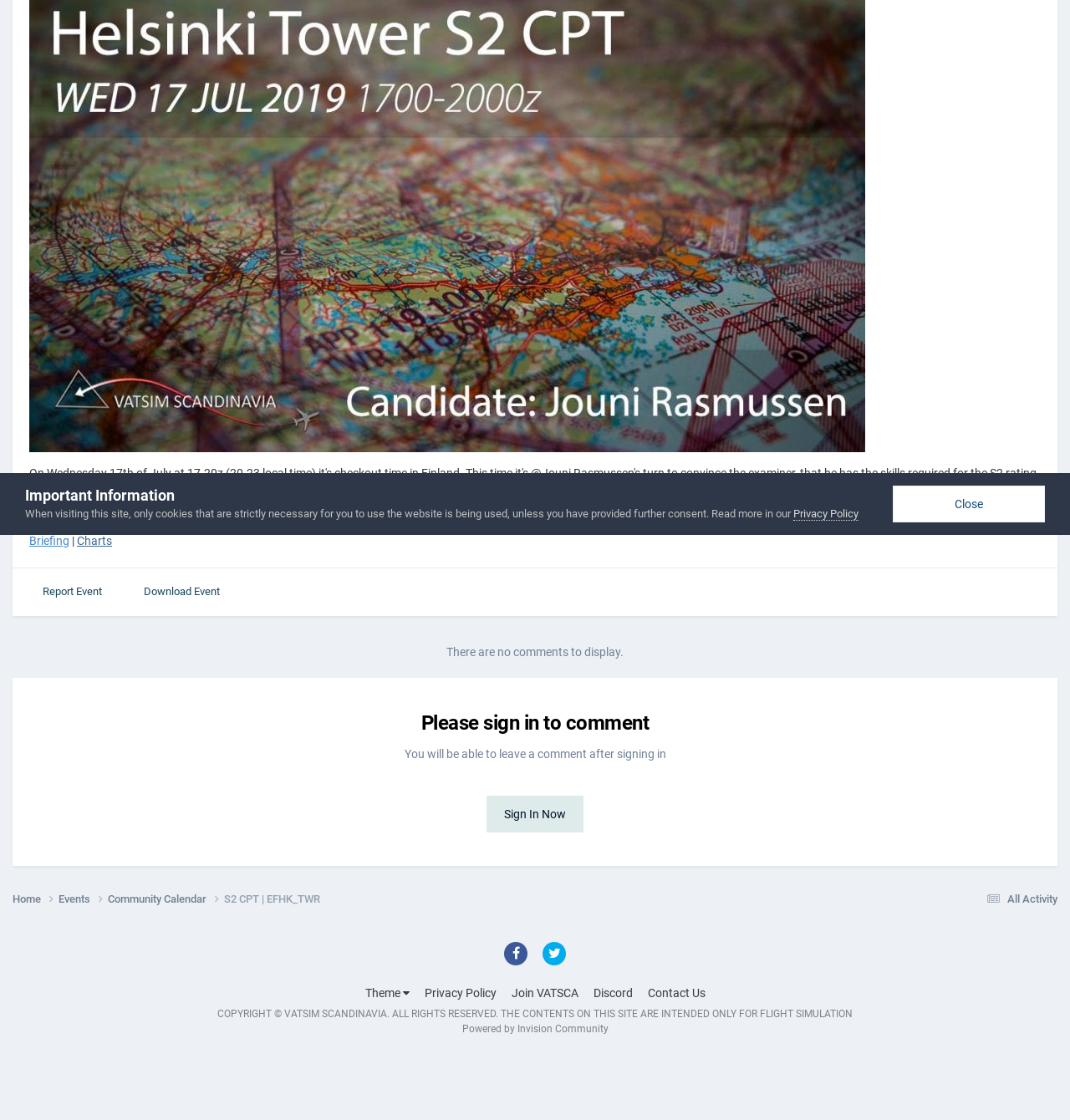Please find the bounding box coordinates (top-left x, top-left y, bottom-right x, bottom-right y) in the screenshot for the UI element described as follows: Events

[0.055, 0.795, 0.101, 0.81]